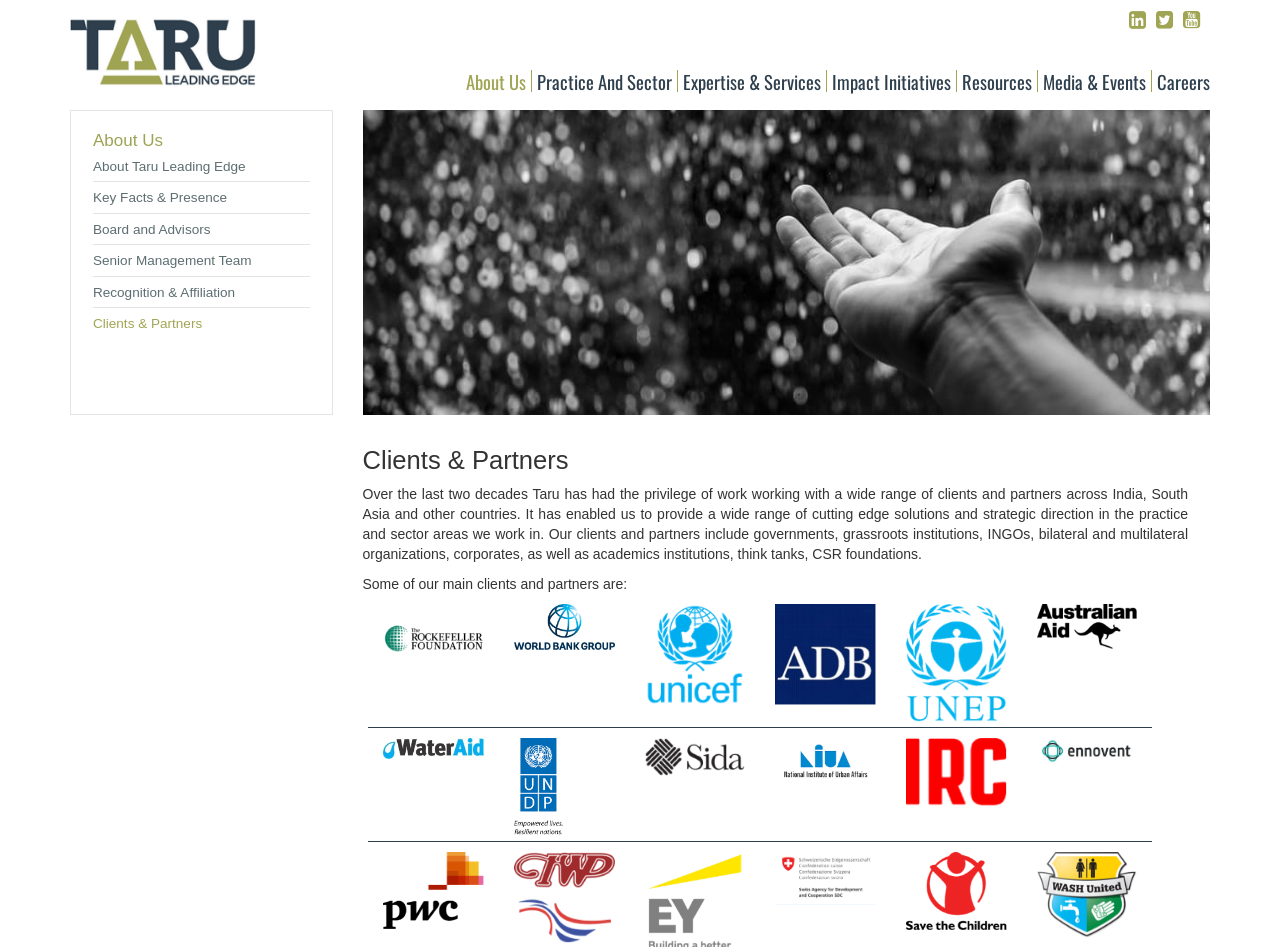Show the bounding box coordinates for the element that needs to be clicked to execute the following instruction: "View Manchester United programmes". Provide the coordinates in the form of four float numbers between 0 and 1, i.e., [left, top, right, bottom].

None